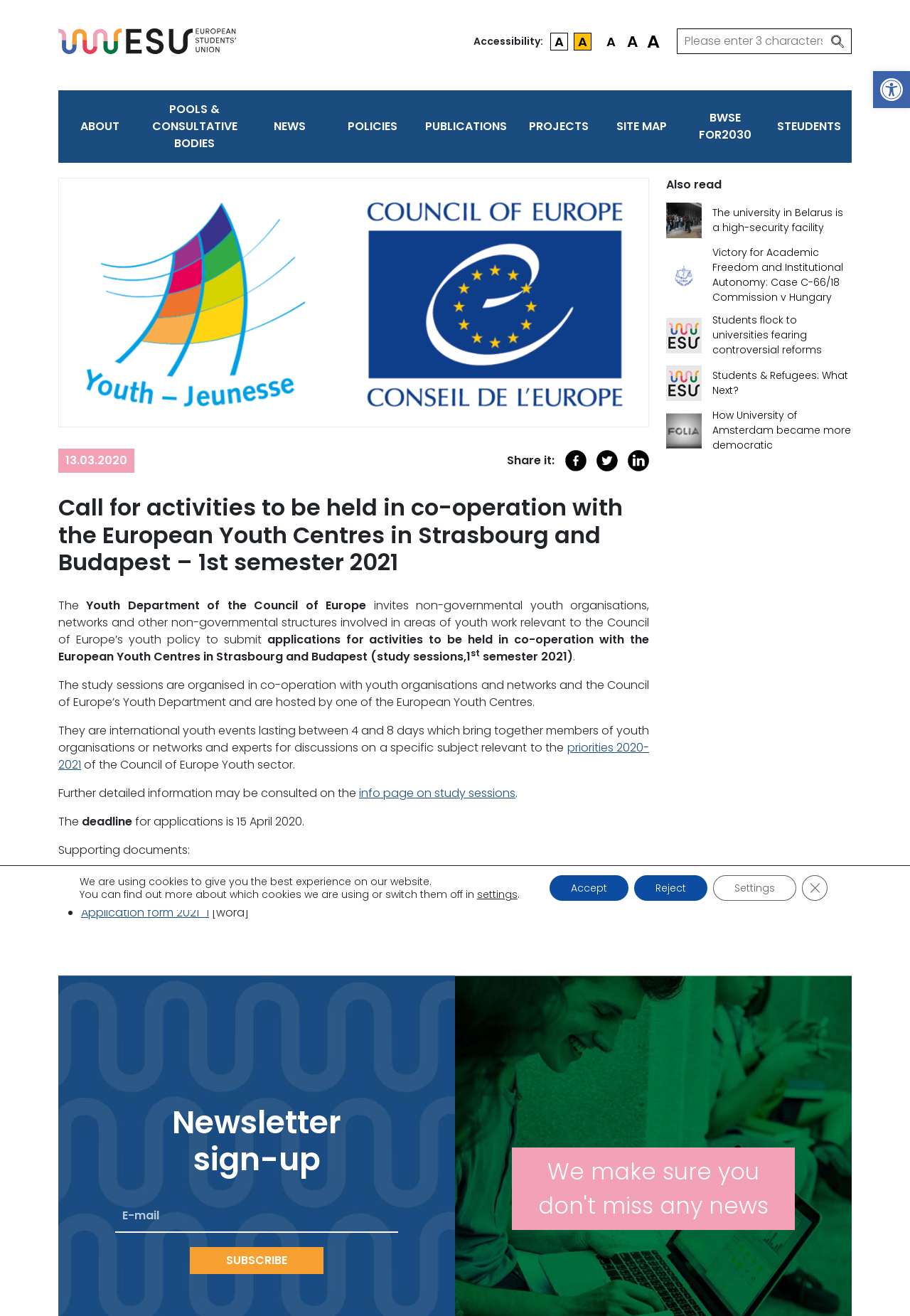What is the purpose of the European Youth Centres?
Provide an in-depth and detailed answer to the question.

I inferred the purpose of the European Youth Centres by reading the text in the main article section, which states 'The study sessions are organised in co-operation with youth organisations and networks and the Council of Europe’s Youth Department and are hosted by one of the European Youth Centres.'